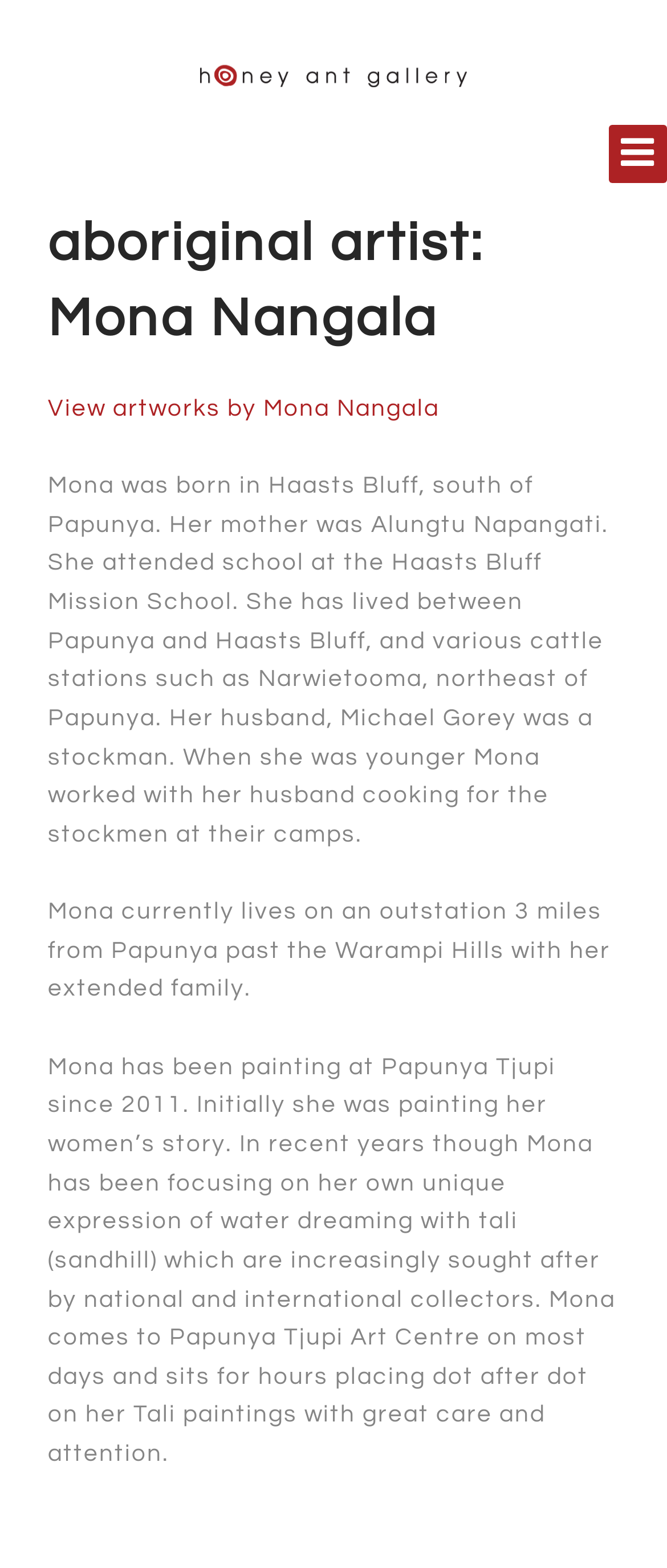Generate the title text from the webpage.

aboriginal artist: Mona Nangala